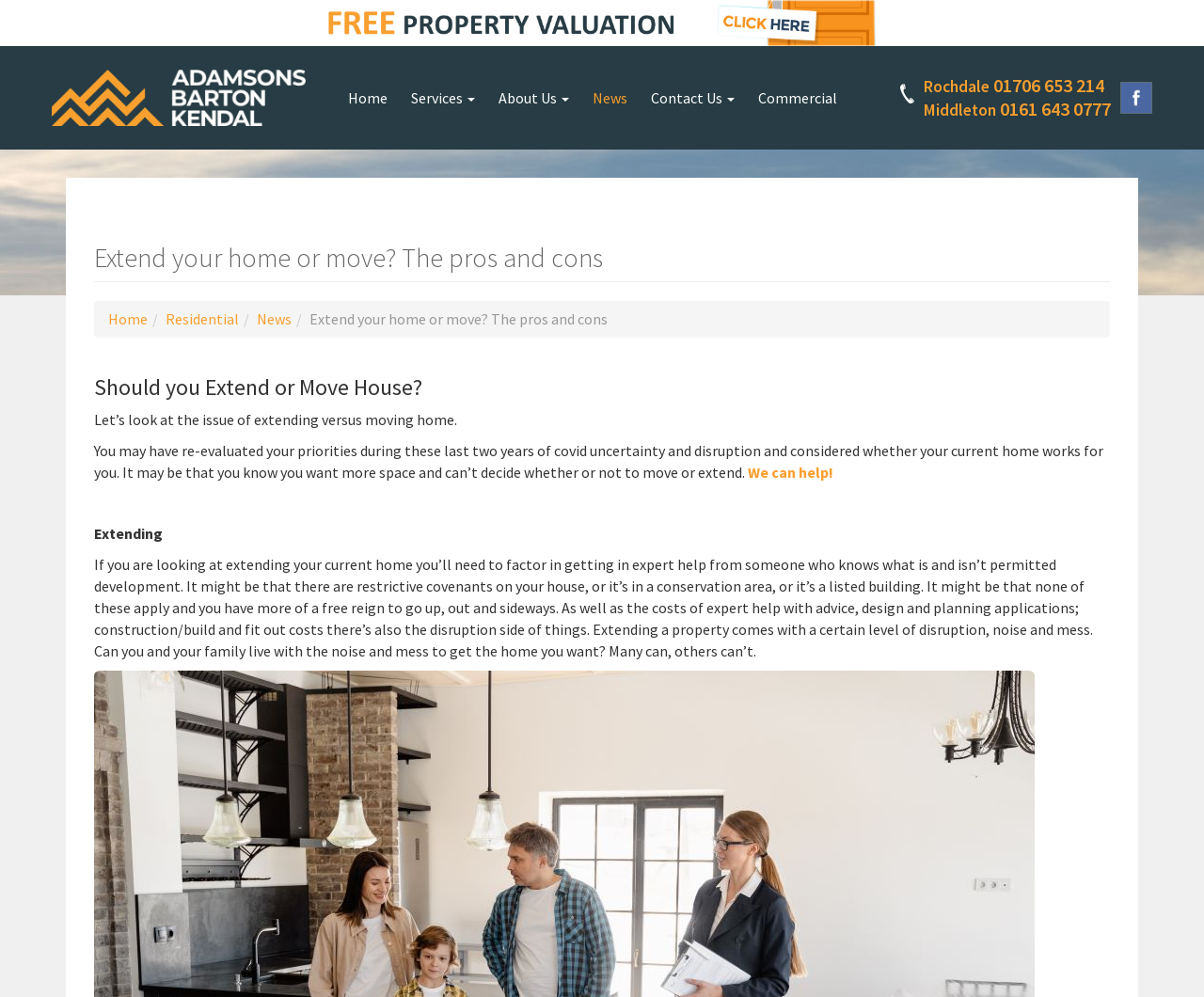Generate a thorough description of the webpage.

The webpage appears to be a news article or blog post from ABK Property, a local estate agent. At the top of the page, there is a logo of Adamsons Barton Kendal, which is an image with a link. Below the logo, there is a navigation menu with links to different sections of the website, including "Home", "Services", "About Us", "News", "Contact Us", and "Commercial".

To the right of the navigation menu, there are two static text elements displaying phone numbers and locations, "Rochdale" and "Middleton", with their corresponding phone numbers.

The main content of the page is divided into sections. The first section has a heading "Extend your home or move? The pros and cons" and a brief introduction to the topic. Below this, there are three links to related articles or sections, "Home", "Residential", and "News".

The next section has a heading "Should you Extend or Move House?" and a longer article discussing the pros and cons of extending versus moving home. The article is divided into paragraphs, with a link to "We can help!" in the middle. The text discusses the factors to consider when deciding whether to extend or move, including expert help, costs, and disruption.

Throughout the page, the text is organized in a clear and readable format, with headings and paragraphs making it easy to follow. There are no images other than the logo at the top of the page.